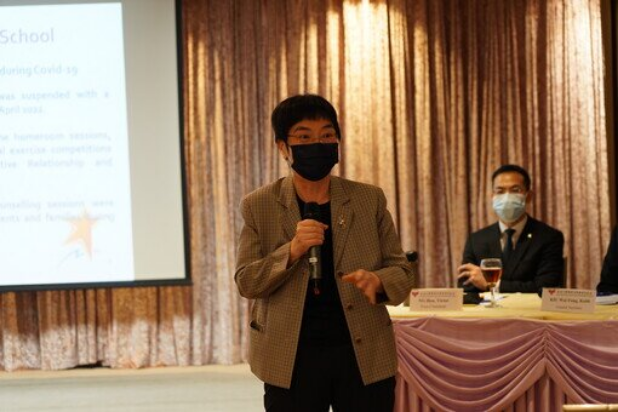What is displayed on the projector screen?
Look at the image and provide a detailed response to the question.

The projector screen behind the speaker displays text that is relevant to her speech, likely highlighting key points or statistics related to the organization's activities and the impact of the COVID-19 pandemic on educational practices and community involvement.